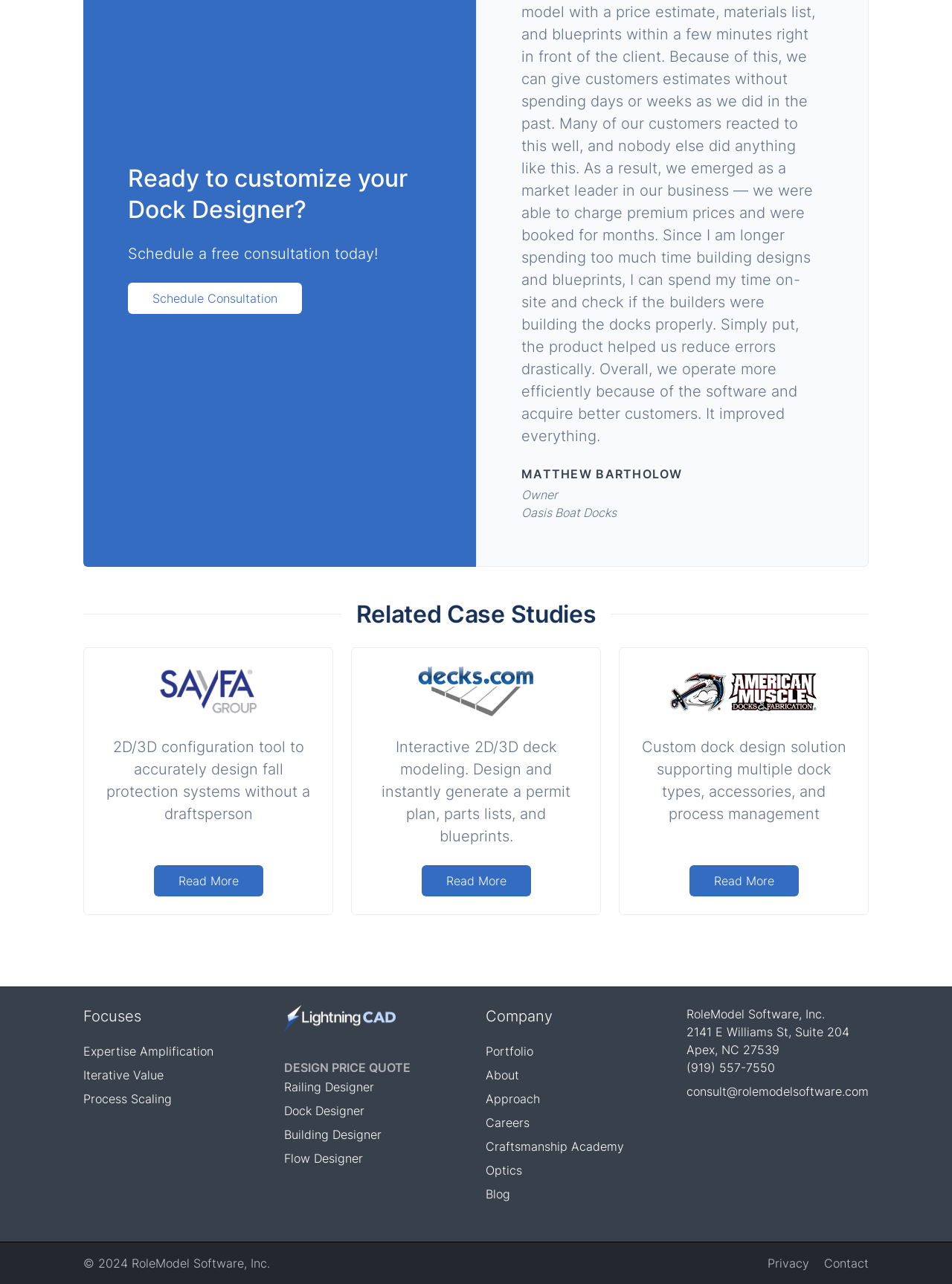What is the address of the company mentioned on the webpage?
Please answer the question with a detailed and comprehensive explanation.

I found the company address in the footer section of the webpage, specifically in the text elements with the bounding box coordinates [0.721, 0.798, 0.892, 0.809] and [0.721, 0.812, 0.819, 0.823].